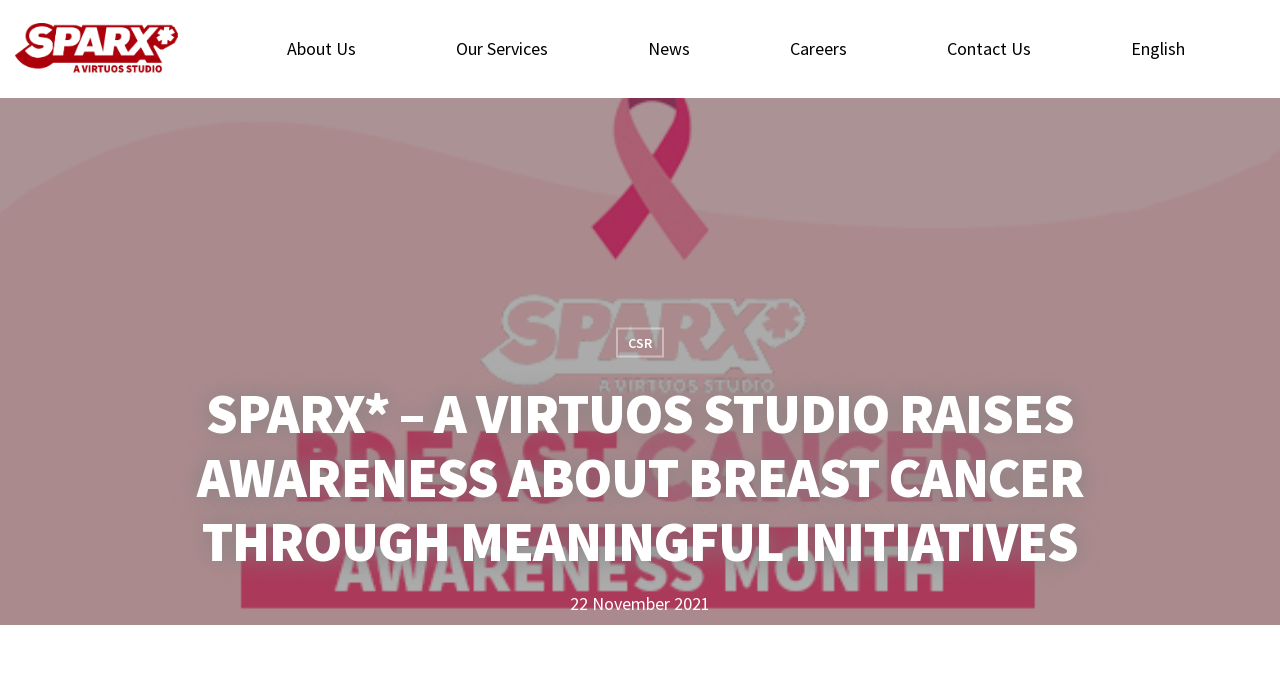Provide the bounding box coordinates for the area that should be clicked to complete the instruction: "read about the Progressive Miners of America".

None